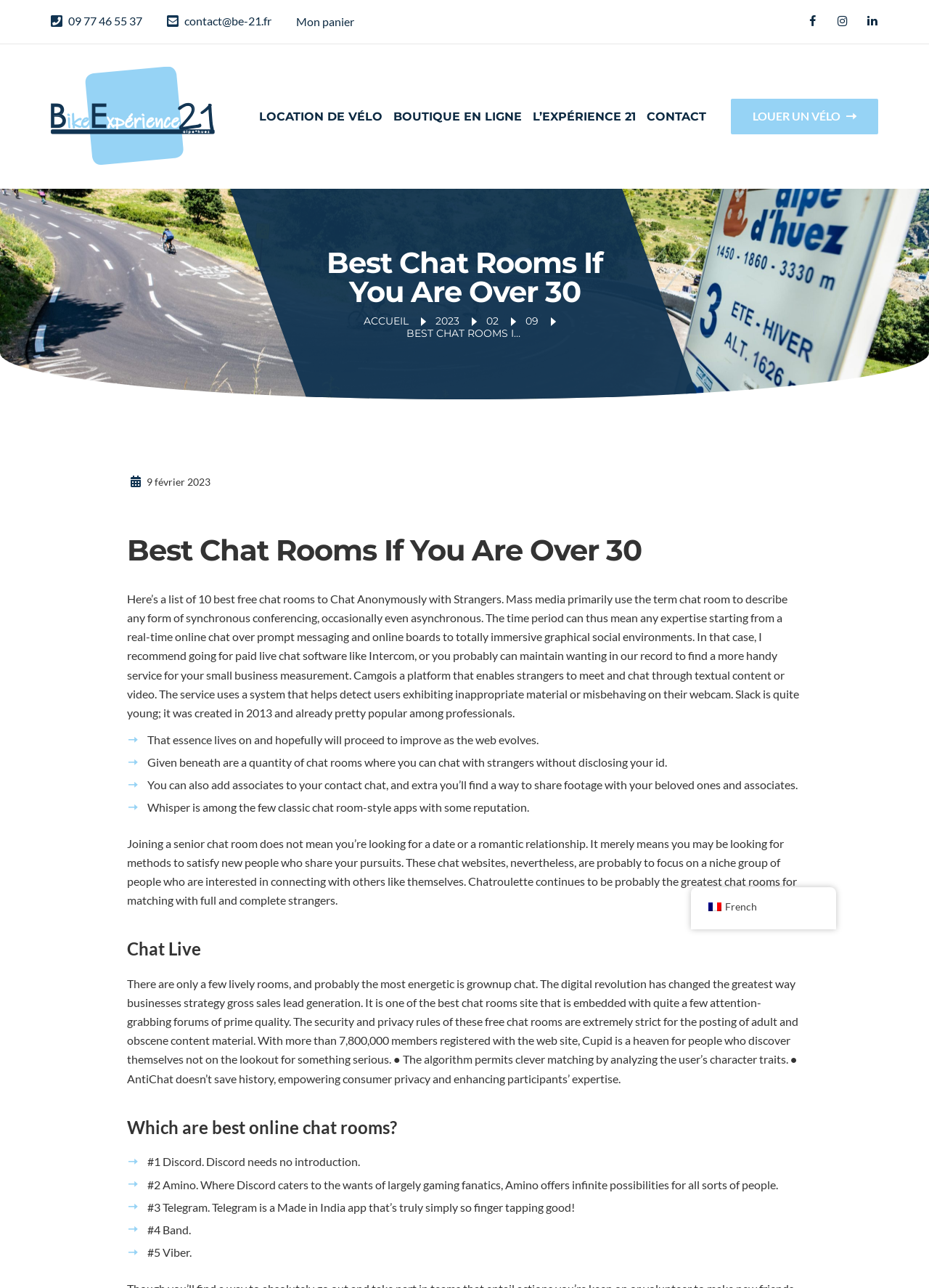Can you specify the bounding box coordinates of the area that needs to be clicked to fulfill the following instruction: "Click the 'BEST CHAT ROOMS IF YOU ARE OVER 30' link"?

[0.438, 0.254, 0.666, 0.264]